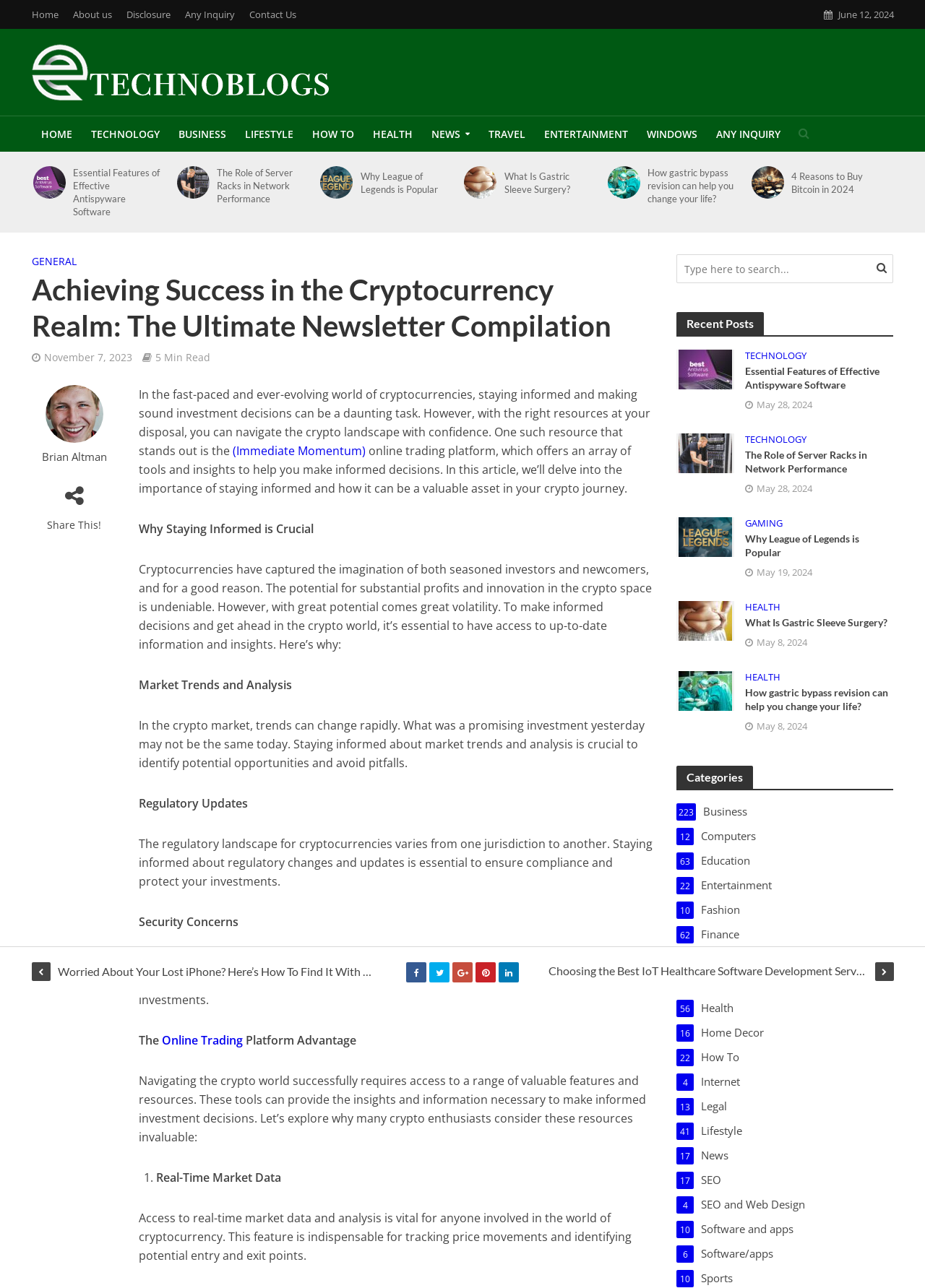How many sections are present in the article?
Using the image, elaborate on the answer with as much detail as possible.

I counted the sections in the article, which are 'Why Staying Informed is Crucial', 'Market Trends and Analysis', 'Regulatory Updates', 'Security Concerns', and 'Platform Advantage', and found a total of 5 sections.